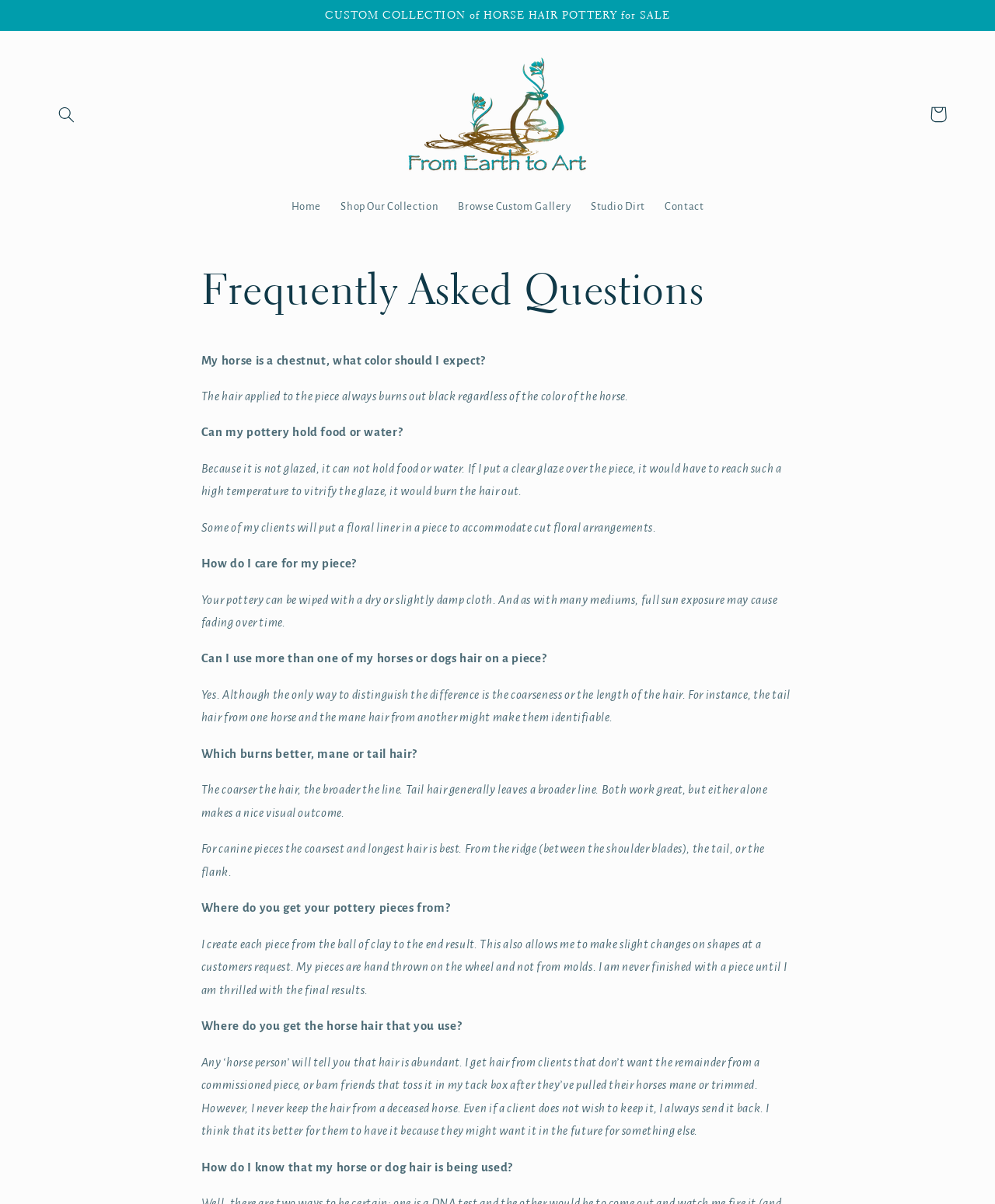Provide the bounding box coordinates for the area that should be clicked to complete the instruction: "Read 'Frequently Asked Questions'".

[0.202, 0.217, 0.798, 0.263]